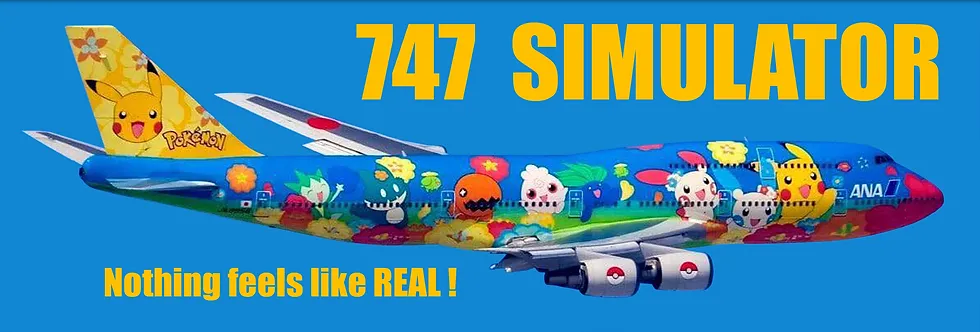Generate an elaborate caption for the given image.

The image showcases a vibrant and colorful depiction of a Boeing 747, prominently featuring a playful Pokémon theme. The aircraft is adorned with various Pokémon characters and elements, creating a whimsical and engaging appearance. Above the airplane, the bold text "747 SIMULATOR" is displayed in large, eye-catching yellow letters, emphasizing the name of the flight simulation experience. Below it, the phrase "Nothing feels like REAL!" further reinforces the immersive experience offered by the 747 Simulator, inviting enthusiasts and potential customers to explore the thrill of flying a real Boeing 747-400 flight deck in Coventry, UK. The background is a striking blue, enhancing the vividness of the aircraft's design and creating an inviting atmosphere for viewers.